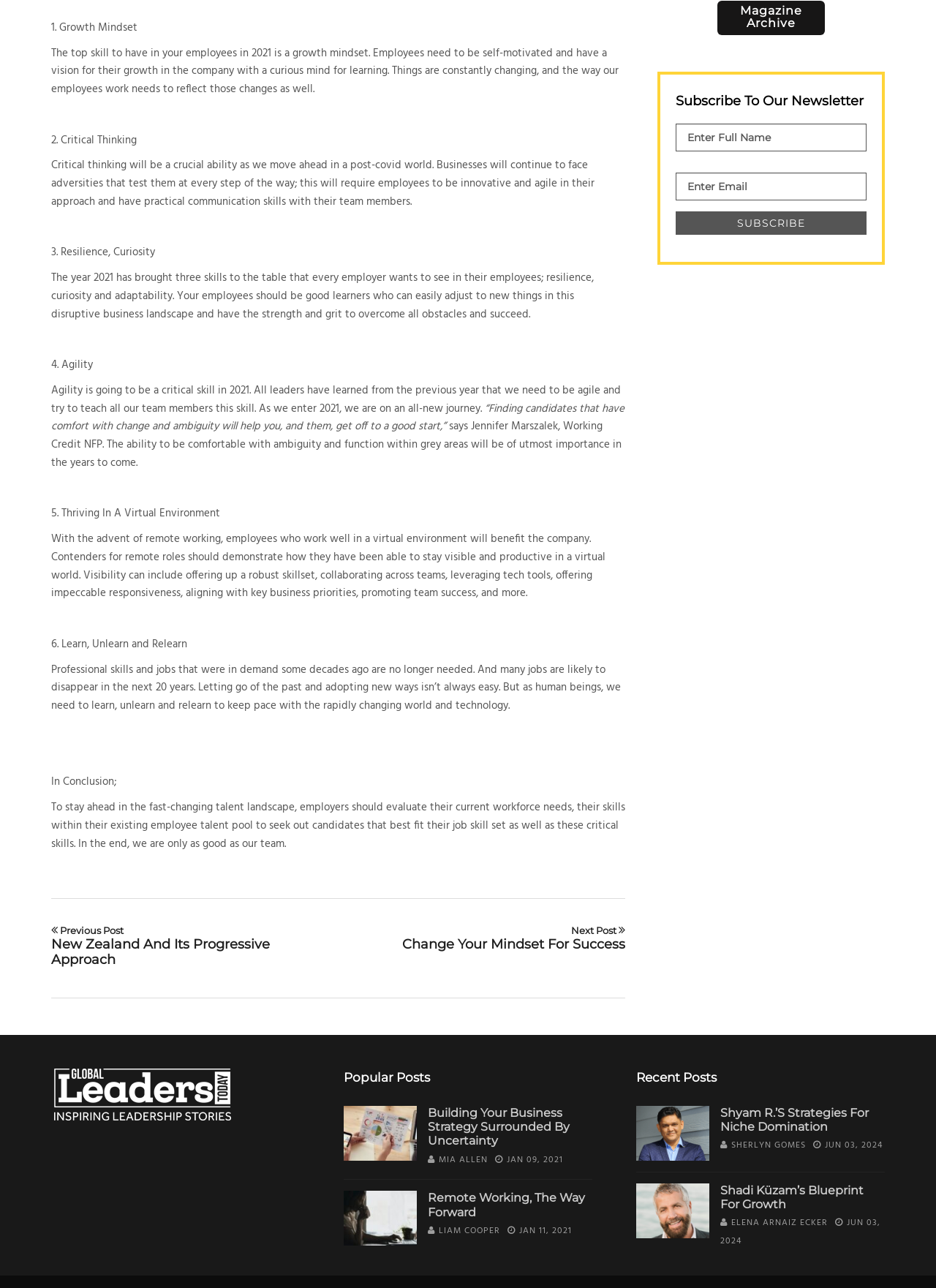Identify the bounding box coordinates of the area that should be clicked in order to complete the given instruction: "View the magazine archive". The bounding box coordinates should be four float numbers between 0 and 1, i.e., [left, top, right, bottom].

[0.767, 0.001, 0.881, 0.027]